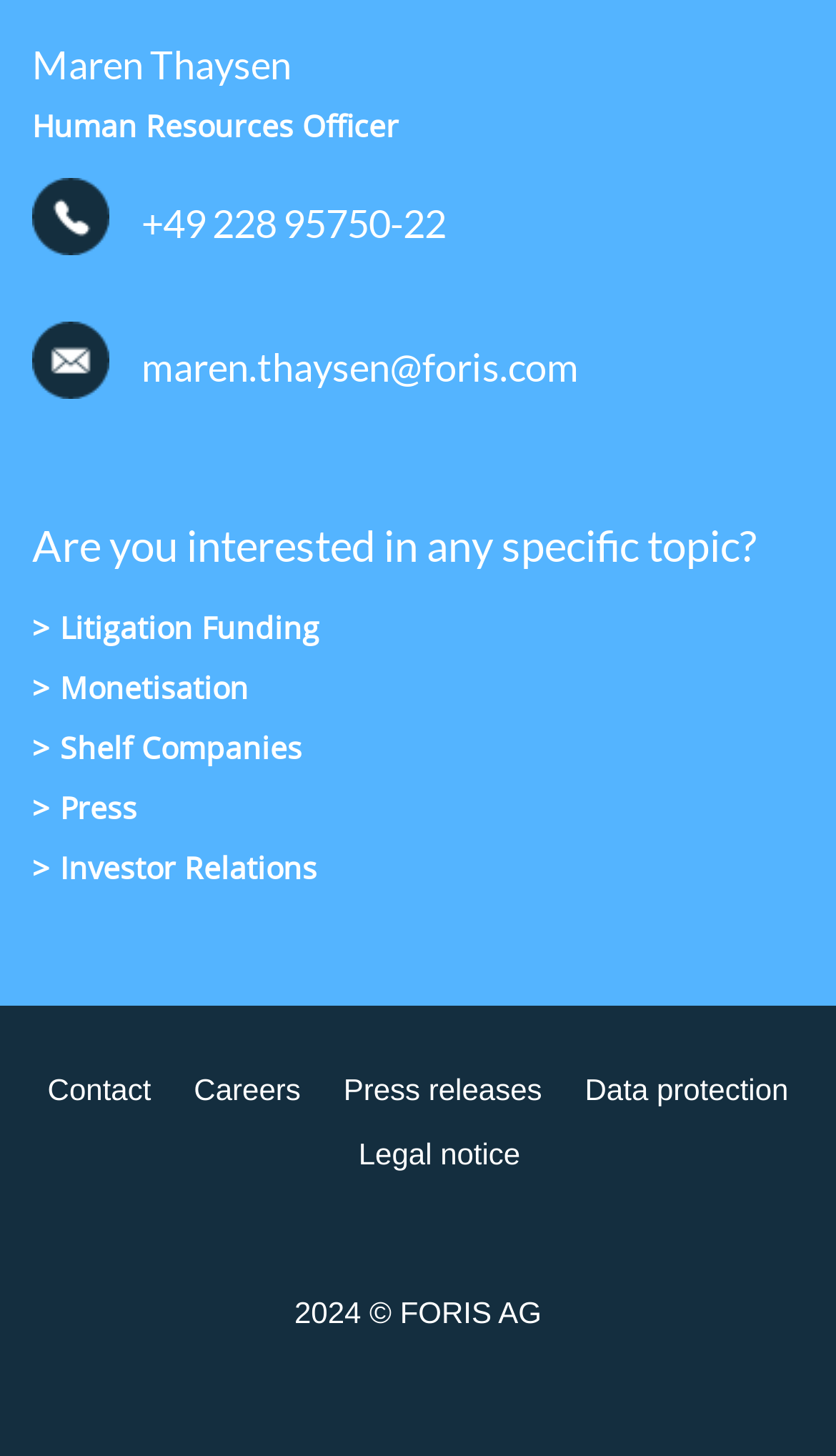Determine the coordinates of the bounding box that should be clicked to complete the instruction: "Learn about litigation funding". The coordinates should be represented by four float numbers between 0 and 1: [left, top, right, bottom].

[0.038, 0.416, 0.382, 0.444]